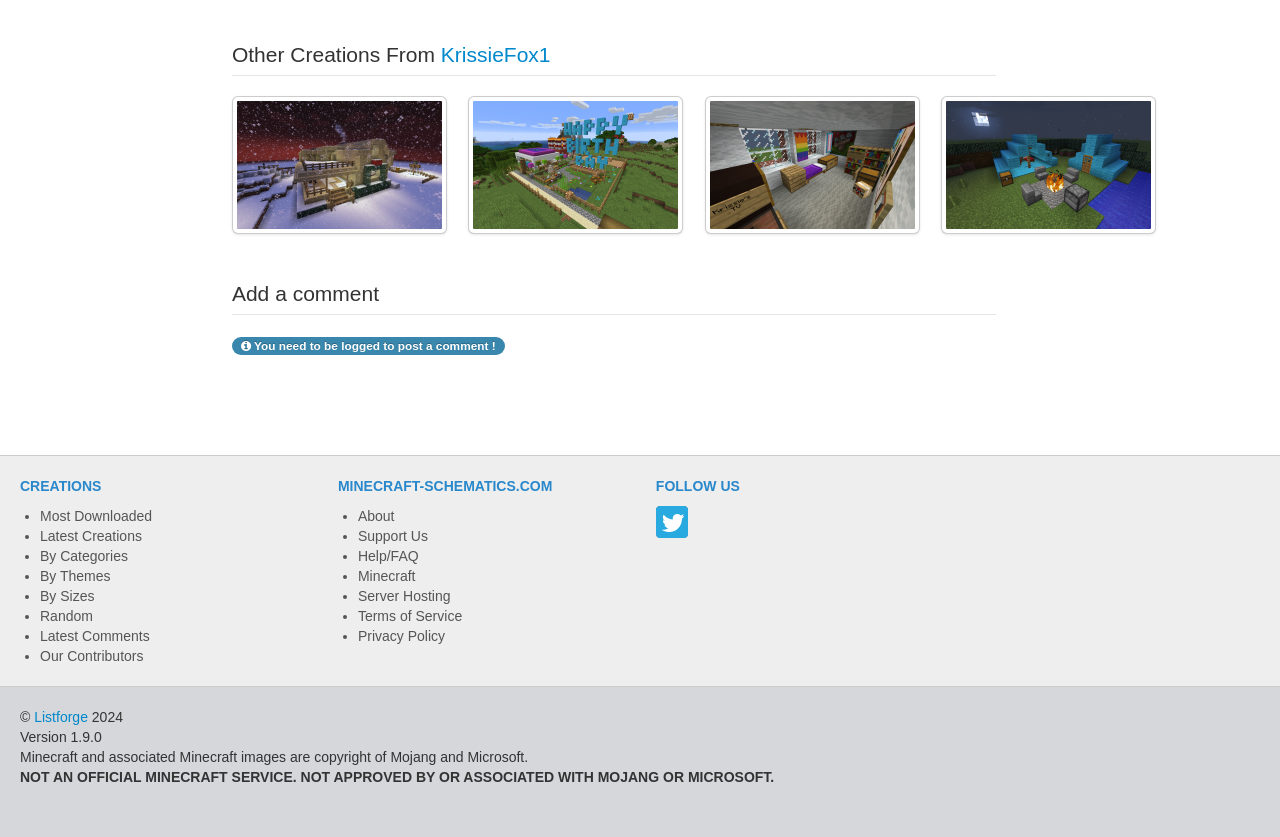Predict the bounding box coordinates for the UI element described as: "Server Hosting". The coordinates should be four float numbers between 0 and 1, presented as [left, top, right, bottom].

[0.28, 0.703, 0.352, 0.722]